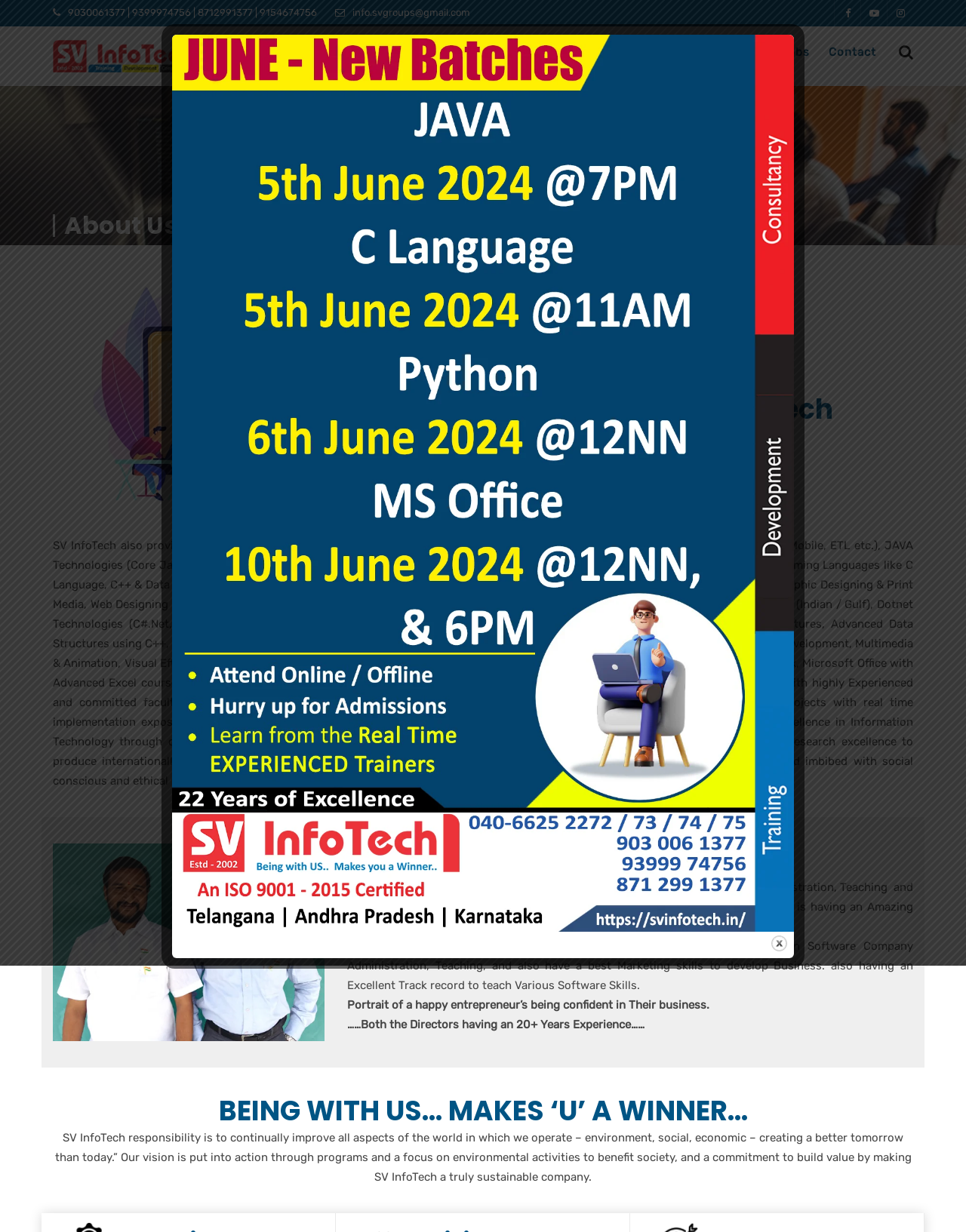Please identify the bounding box coordinates of the element on the webpage that should be clicked to follow this instruction: "View the Courses page". The bounding box coordinates should be given as four float numbers between 0 and 1, formatted as [left, top, right, bottom].

[0.385, 0.021, 0.452, 0.064]